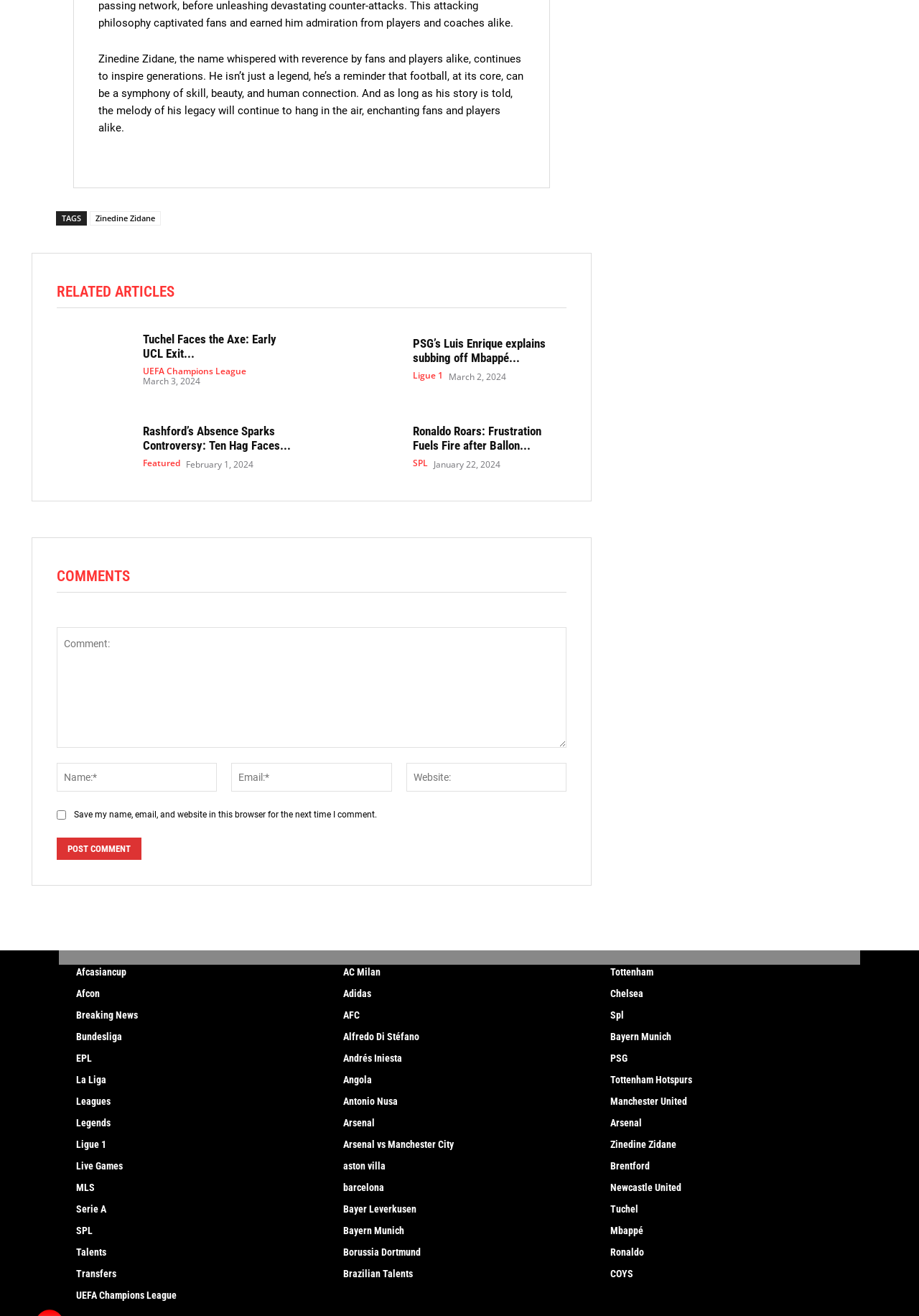Provide the bounding box coordinates of the area you need to click to execute the following instruction: "Post a comment".

[0.062, 0.636, 0.154, 0.653]